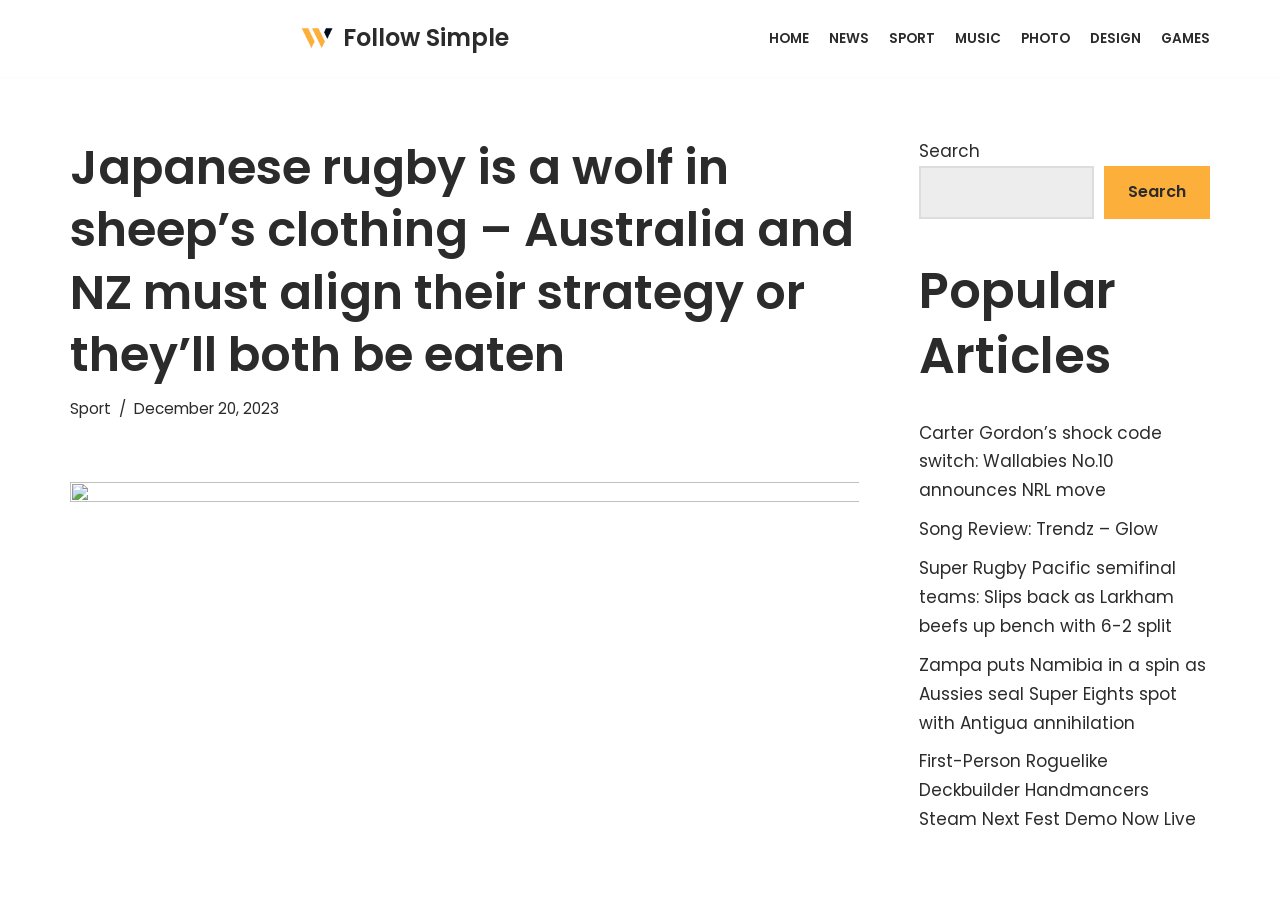Determine the bounding box coordinates for the UI element described. Format the coordinates as (top-left x, top-left y, bottom-right x, bottom-right y) and ensure all values are between 0 and 1. Element description: #an SBI home loan

None